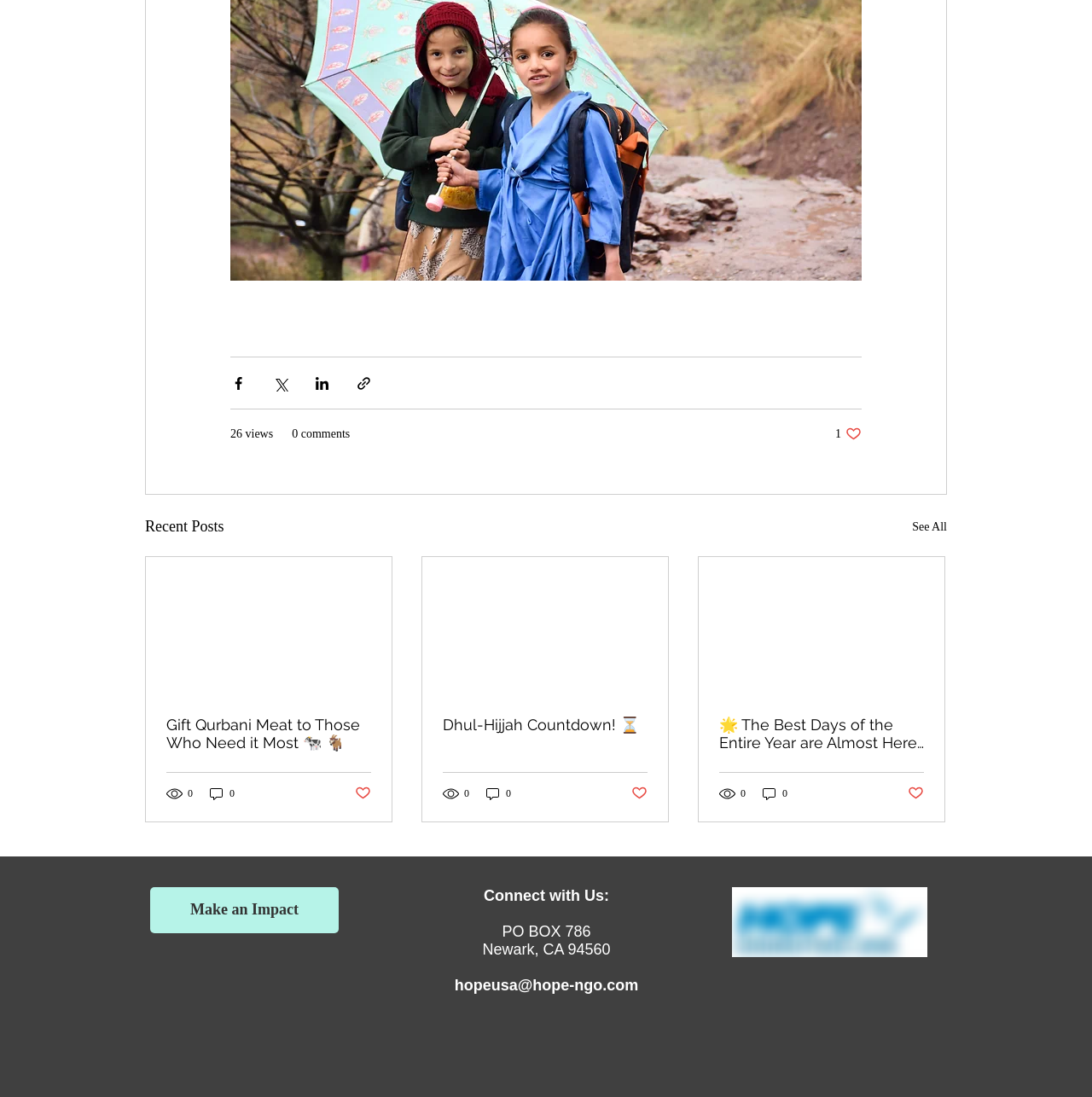Please identify the bounding box coordinates of the clickable region that I should interact with to perform the following instruction: "Check the comments of a post". The coordinates should be expressed as four float numbers between 0 and 1, i.e., [left, top, right, bottom].

[0.191, 0.716, 0.216, 0.731]